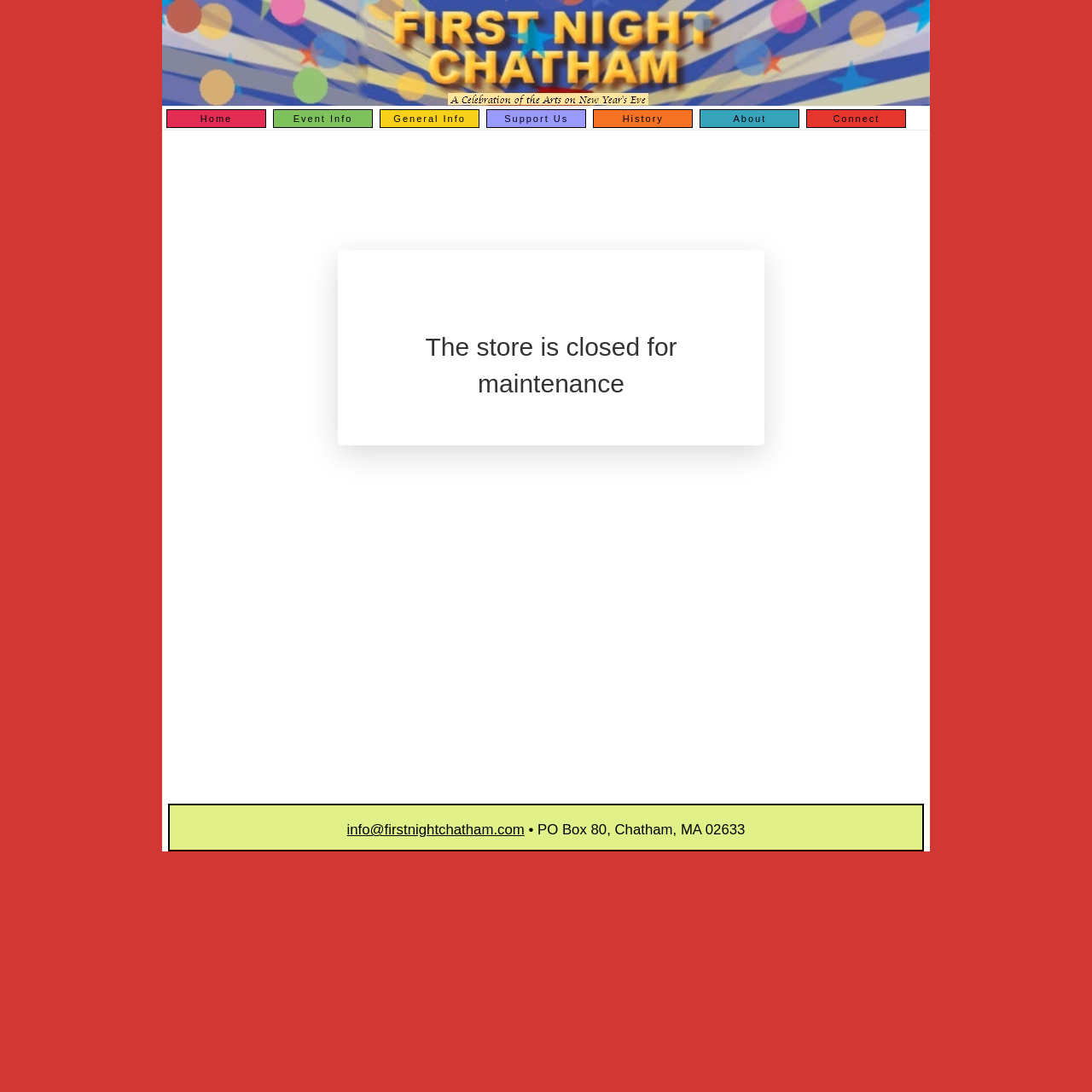Given the element description info@firstnightchatham.com, predict the bounding box coordinates for the UI element in the webpage screenshot. The format should be (top-left x, top-left y, bottom-right x, bottom-right y), and the values should be between 0 and 1.

[0.318, 0.753, 0.48, 0.767]